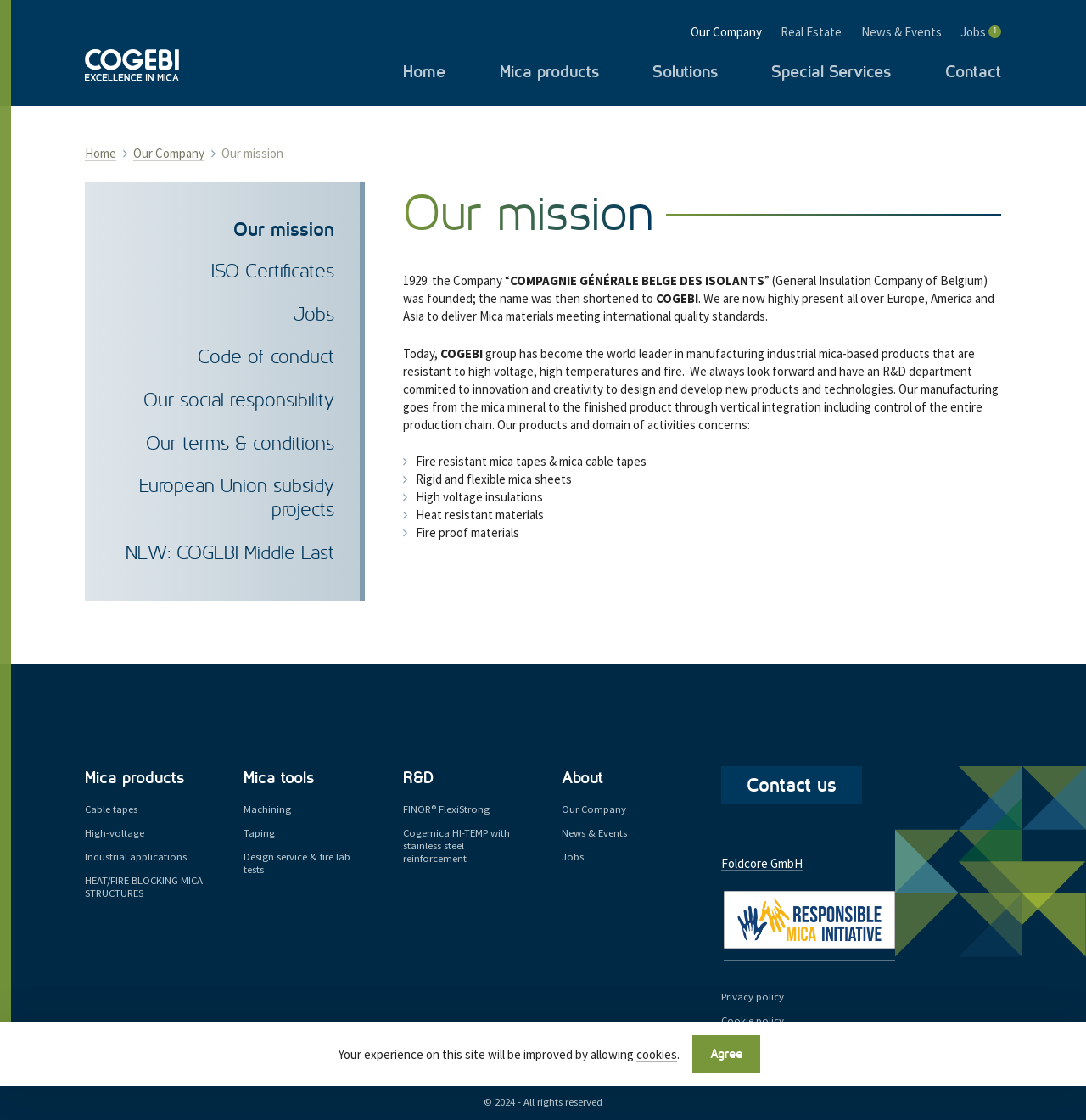Can you identify the bounding box coordinates of the clickable region needed to carry out this instruction: 'View 'Mica products''? The coordinates should be four float numbers within the range of 0 to 1, stated as [left, top, right, bottom].

[0.078, 0.684, 0.189, 0.706]